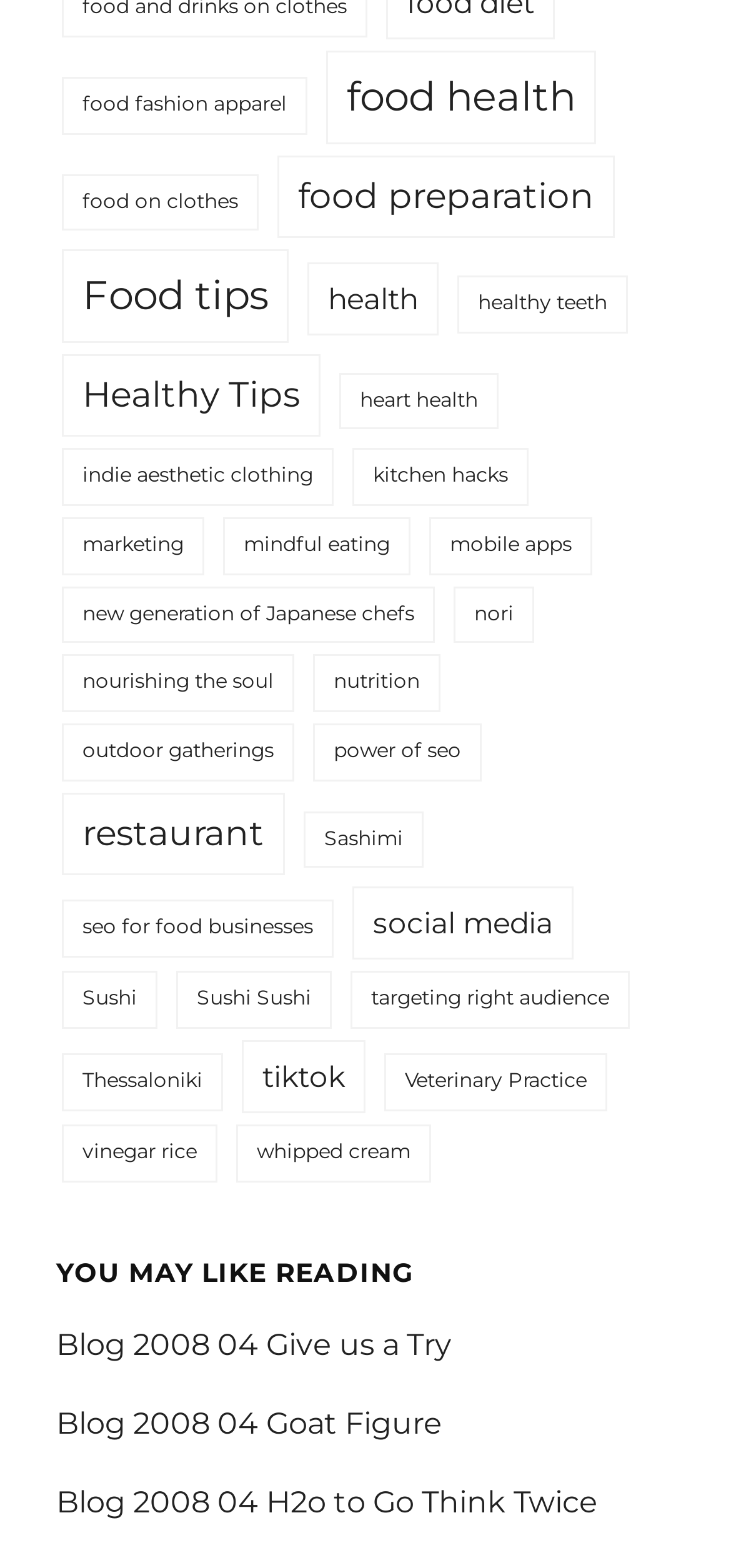Please answer the following question using a single word or phrase: 
How many links are there on this webpage?

232